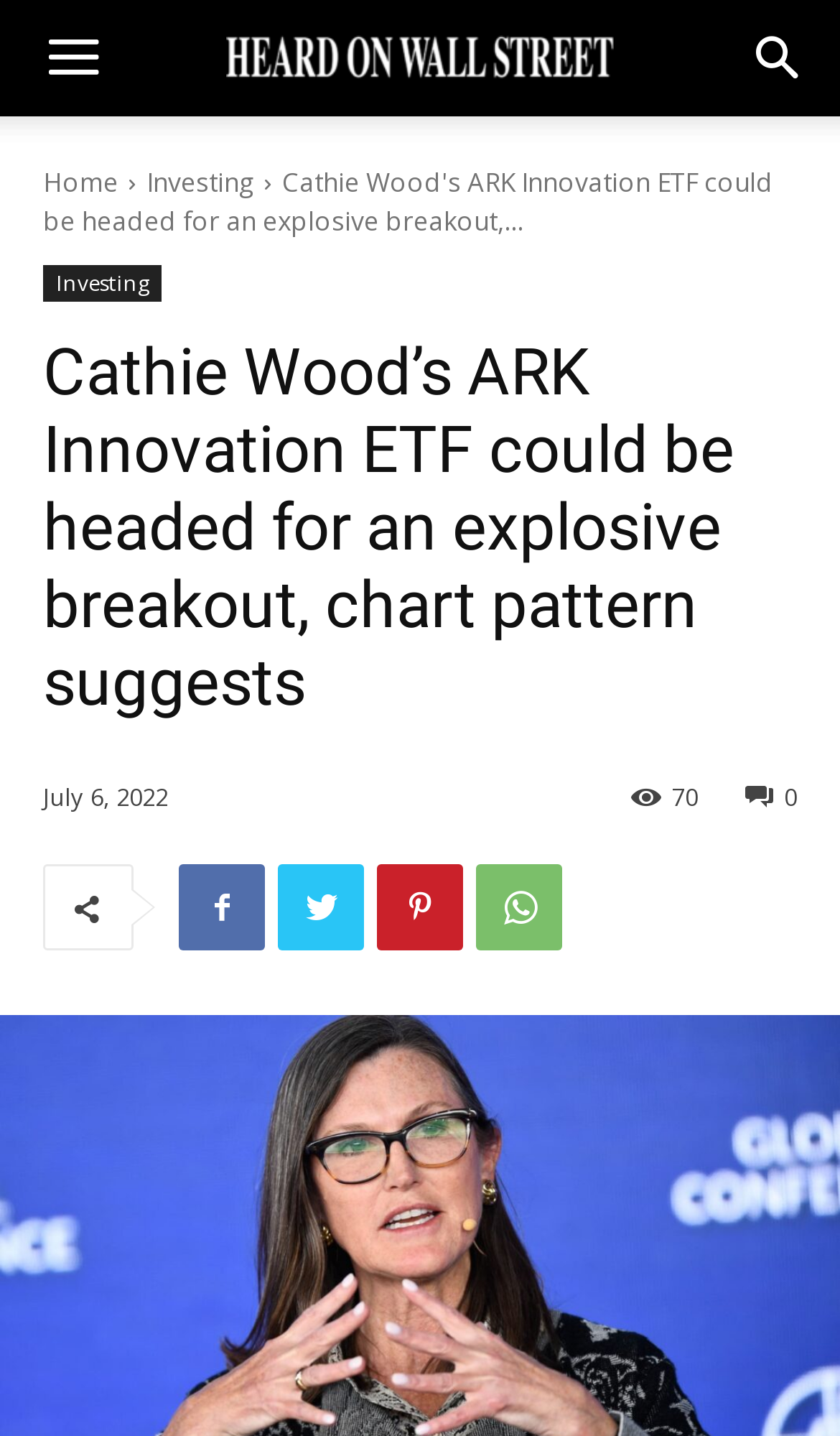What is the category of the article?
Refer to the screenshot and deliver a thorough answer to the question presented.

I found the category of the article by looking at the links above the main heading, which are 'Home' and 'Investing'. Since the article's content is related to Cathie Wood's ARK Innovation ETF, I inferred that the category of the article is 'Investing'.